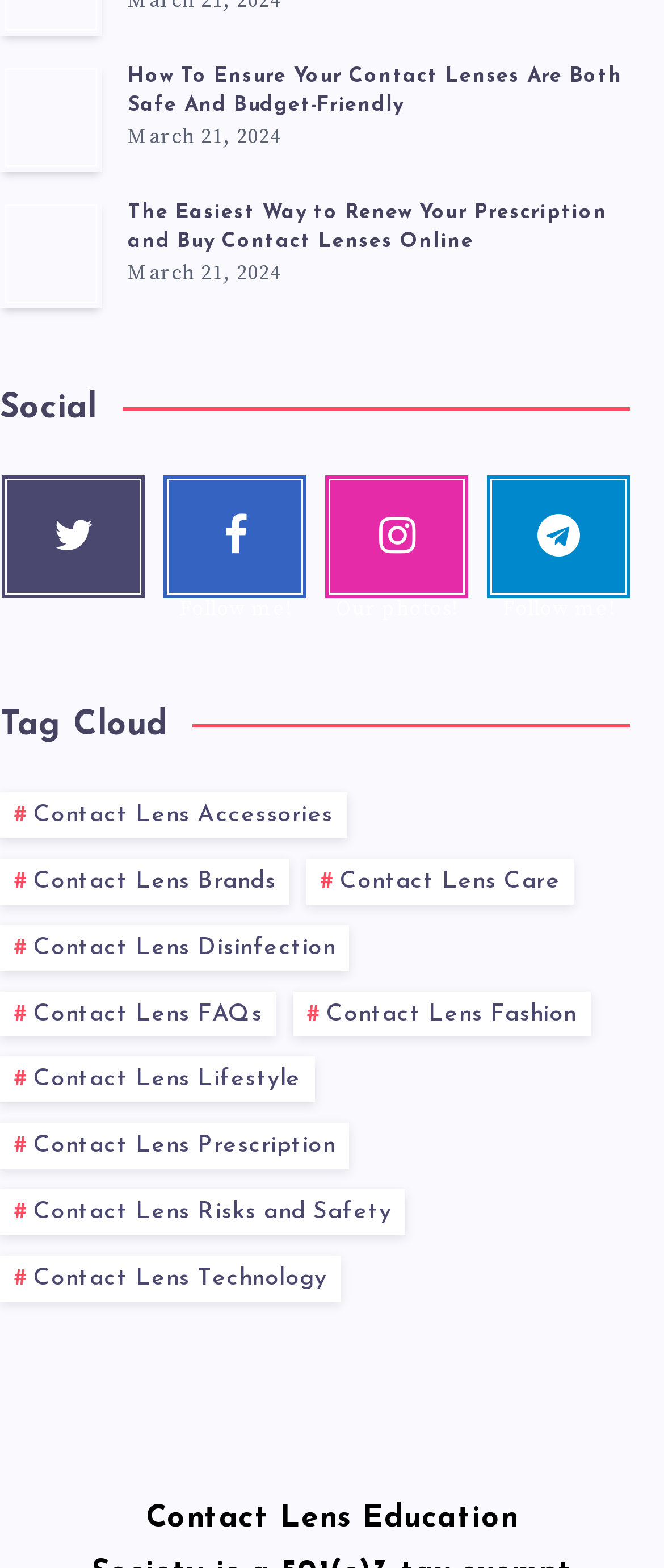Use the information in the screenshot to answer the question comprehensively: What is the topic of the first article?

I looked at the heading of the first article, which is 'How To Ensure Your Contact Lenses Are Both Safe And Budget-Friendly'. This suggests that the topic of the article is related to contact lenses.